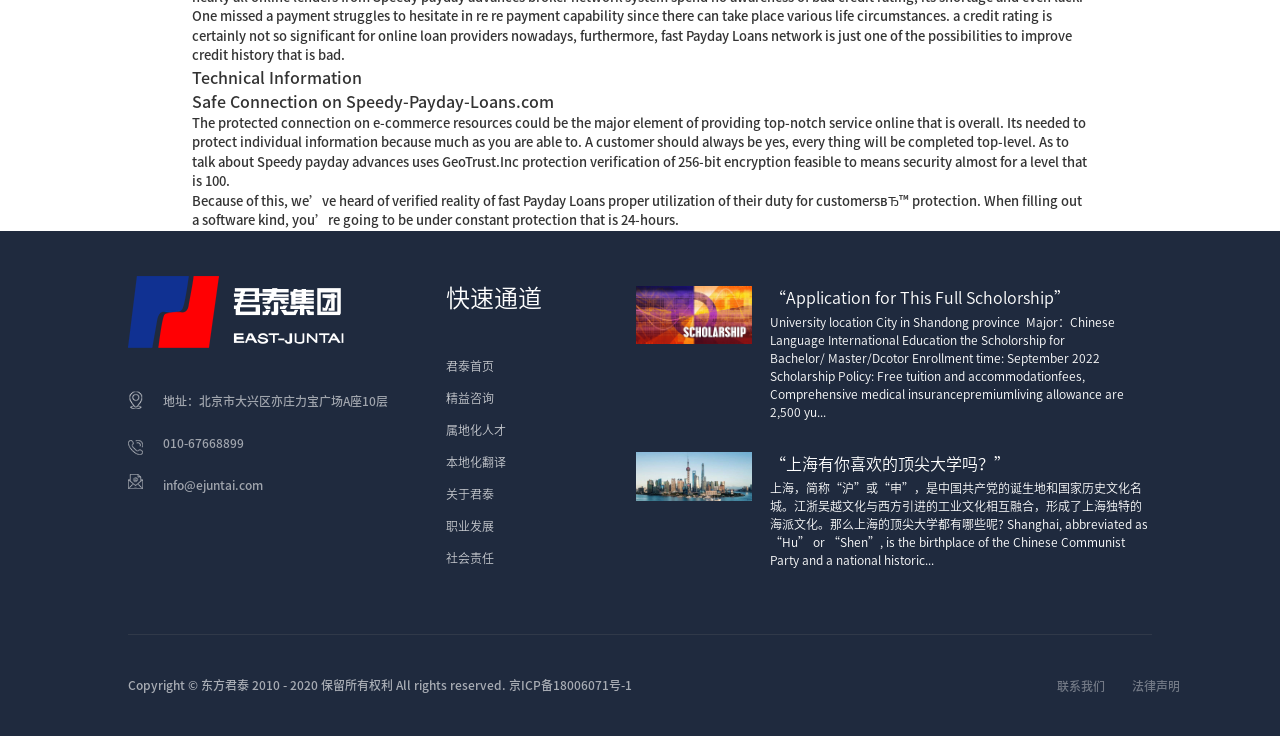Could you indicate the bounding box coordinates of the region to click in order to complete this instruction: "Click the link to contact us".

[0.826, 0.924, 0.863, 0.94]